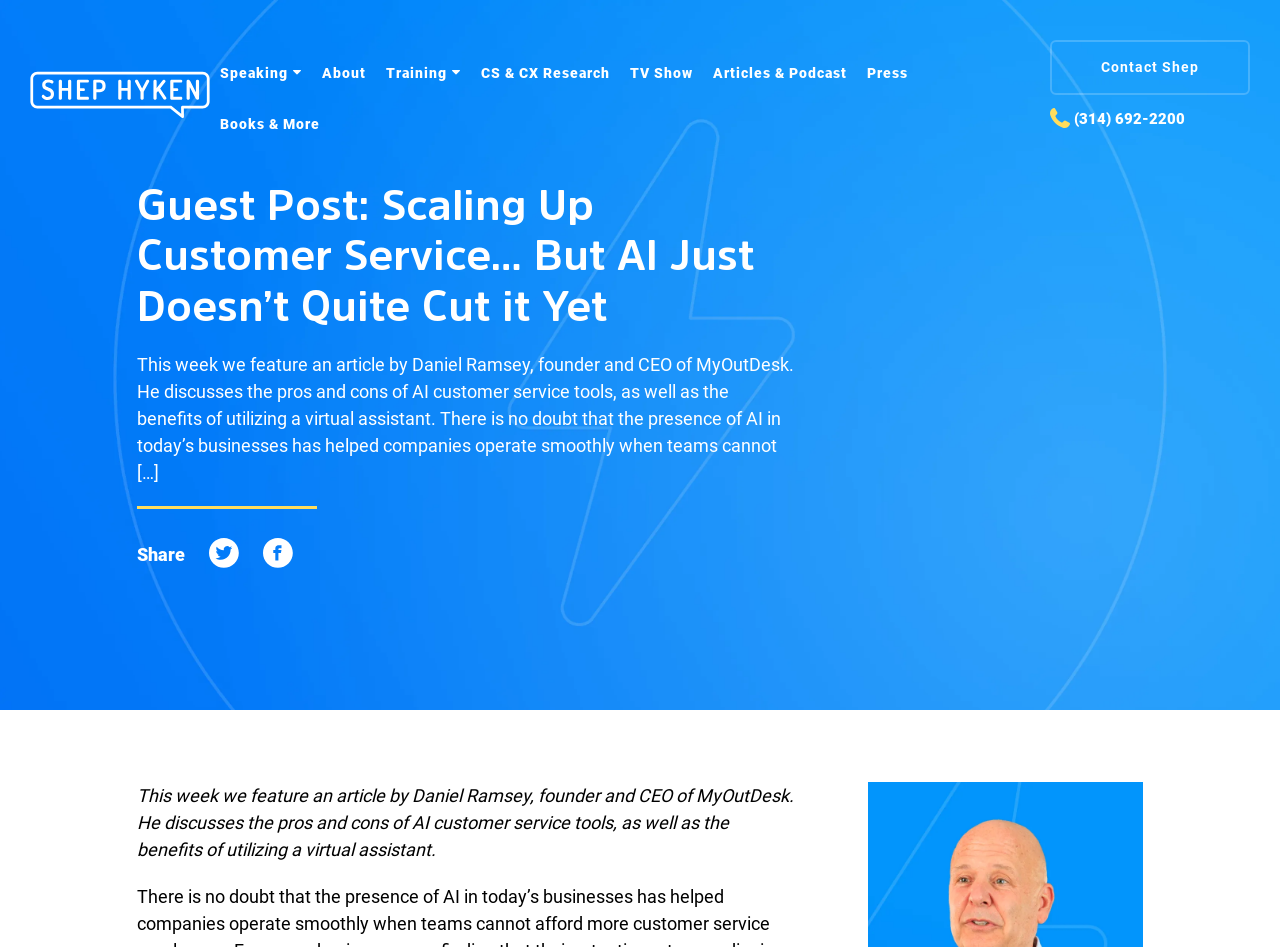Determine the bounding box coordinates of the clickable element necessary to fulfill the instruction: "Read about the author". Provide the coordinates as four float numbers within the 0 to 1 range, i.e., [left, top, right, bottom].

[0.244, 0.051, 0.294, 0.105]